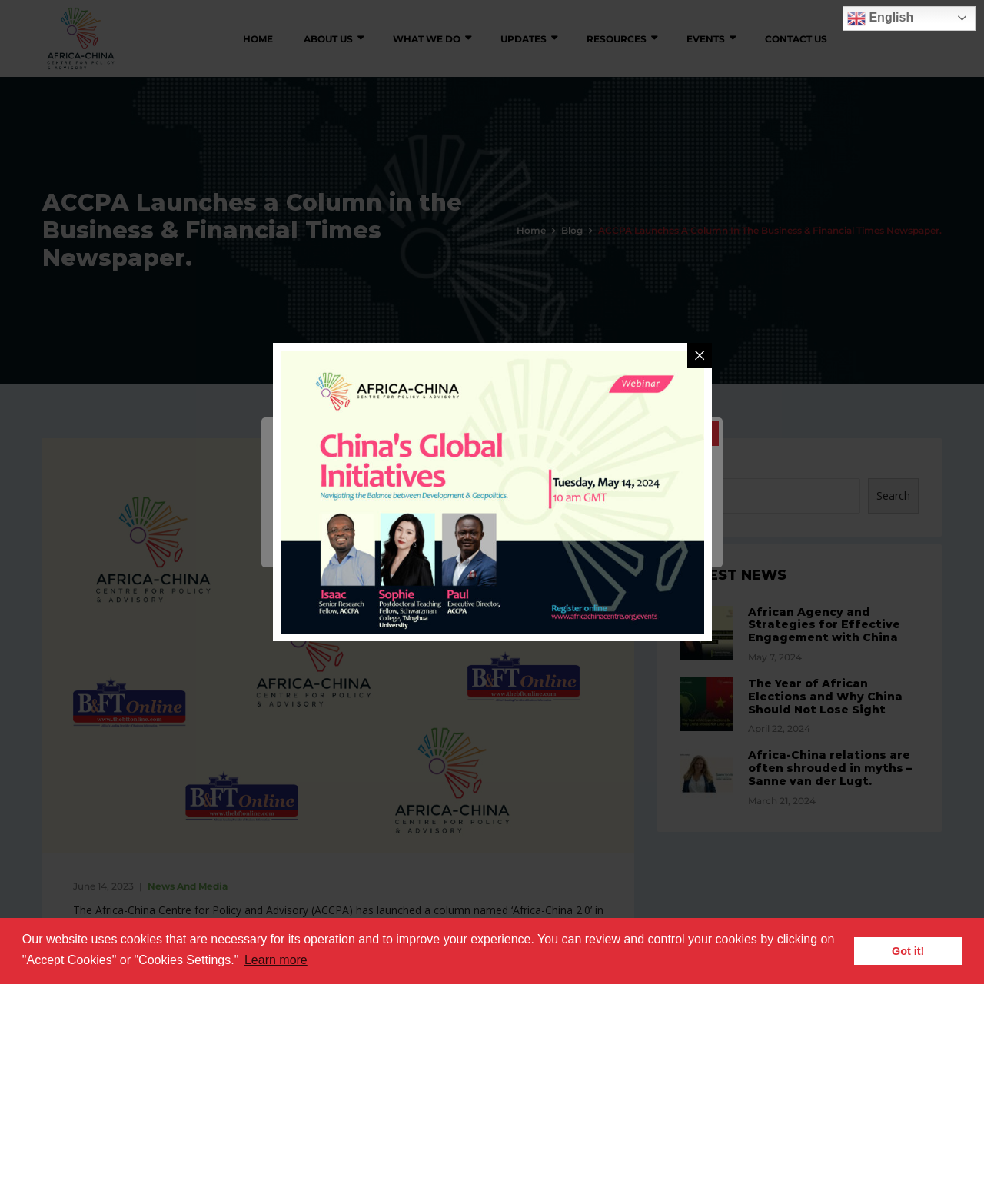Generate a detailed explanation of the webpage's features and information.

The webpage is about the Africa-China Centre for Policy and Advisory (ACCPA) and its launch of a column in Ghana's Business & Financial Times (B&FT) Newspaper. At the top of the page, there is a cookie consent dialog with a message about the website's use of cookies and options to accept or learn more. Below this, there is a navigation menu with links to different sections of the website, including Home, About Us, What We Do, Updates, Resources, Events, and Contact Us.

The main content of the page is divided into two sections. On the left, there is a heading announcing the launch of the column, followed by a brief description of the column and its purpose. Below this, there are several paragraphs of text providing more information about the ACCPA and its goals.

On the right, there is a section titled "LATEST NEWS" with a list of news articles, each with a heading, a link to the full article, and a date. The articles appear to be related to Africa-China relations and feature topics such as effective engagement with China and African elections.

In the bottom left corner of the page, there is a subscription form where users can enter their email address to subscribe to the website's newsletter. Below this, there is a link to an unknown page.

Throughout the page, there are several images, including the ACCPA logo and a flag icon representing the English language. The overall layout is organized, with clear headings and concise text, making it easy to navigate and understand the content.